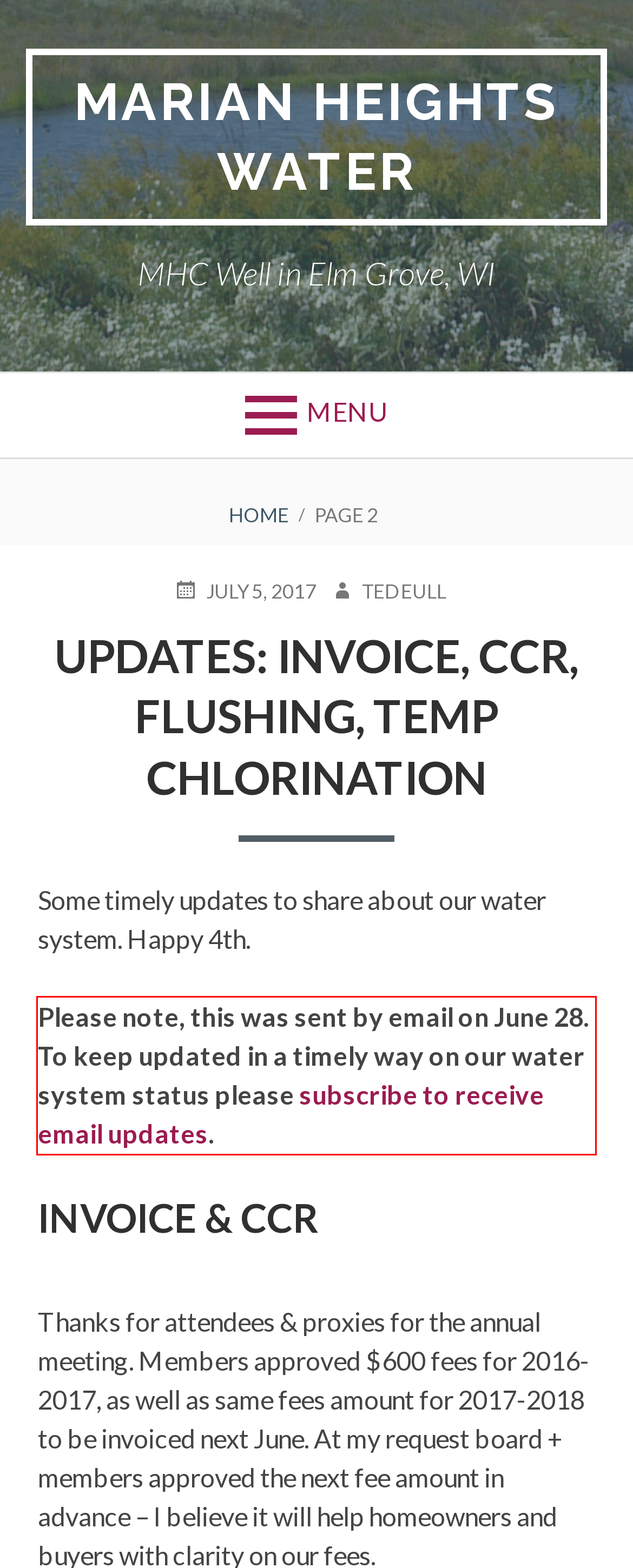Examine the webpage screenshot and use OCR to recognize and output the text within the red bounding box.

Please note, this was sent by email on June 28. To keep updated in a timely way on our water system status please subscribe to receive email updates.